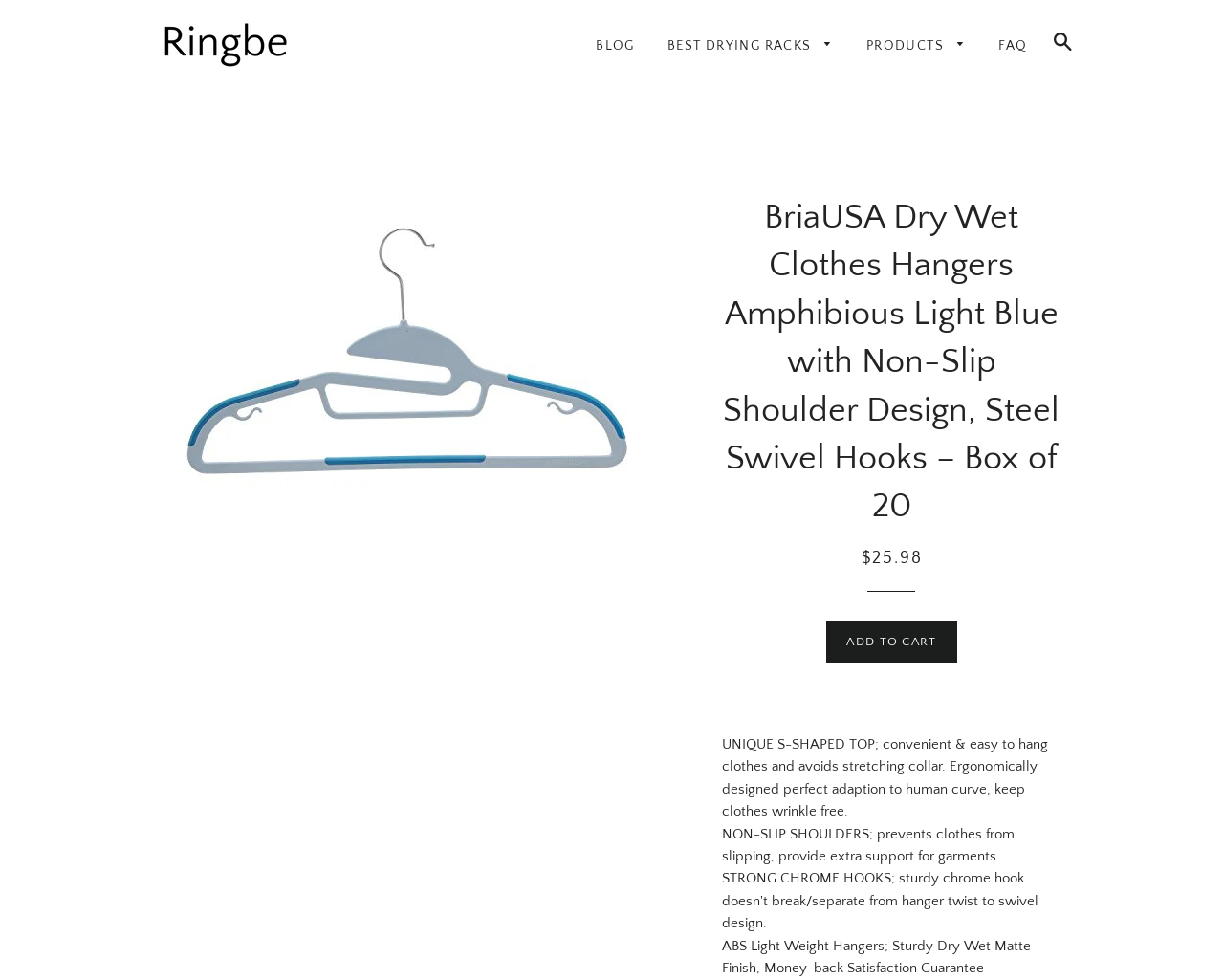Identify the bounding box coordinates of the element that should be clicked to fulfill this task: "Search for something". The coordinates should be provided as four float numbers between 0 and 1, i.e., [left, top, right, bottom].

[0.854, 0.015, 0.884, 0.075]